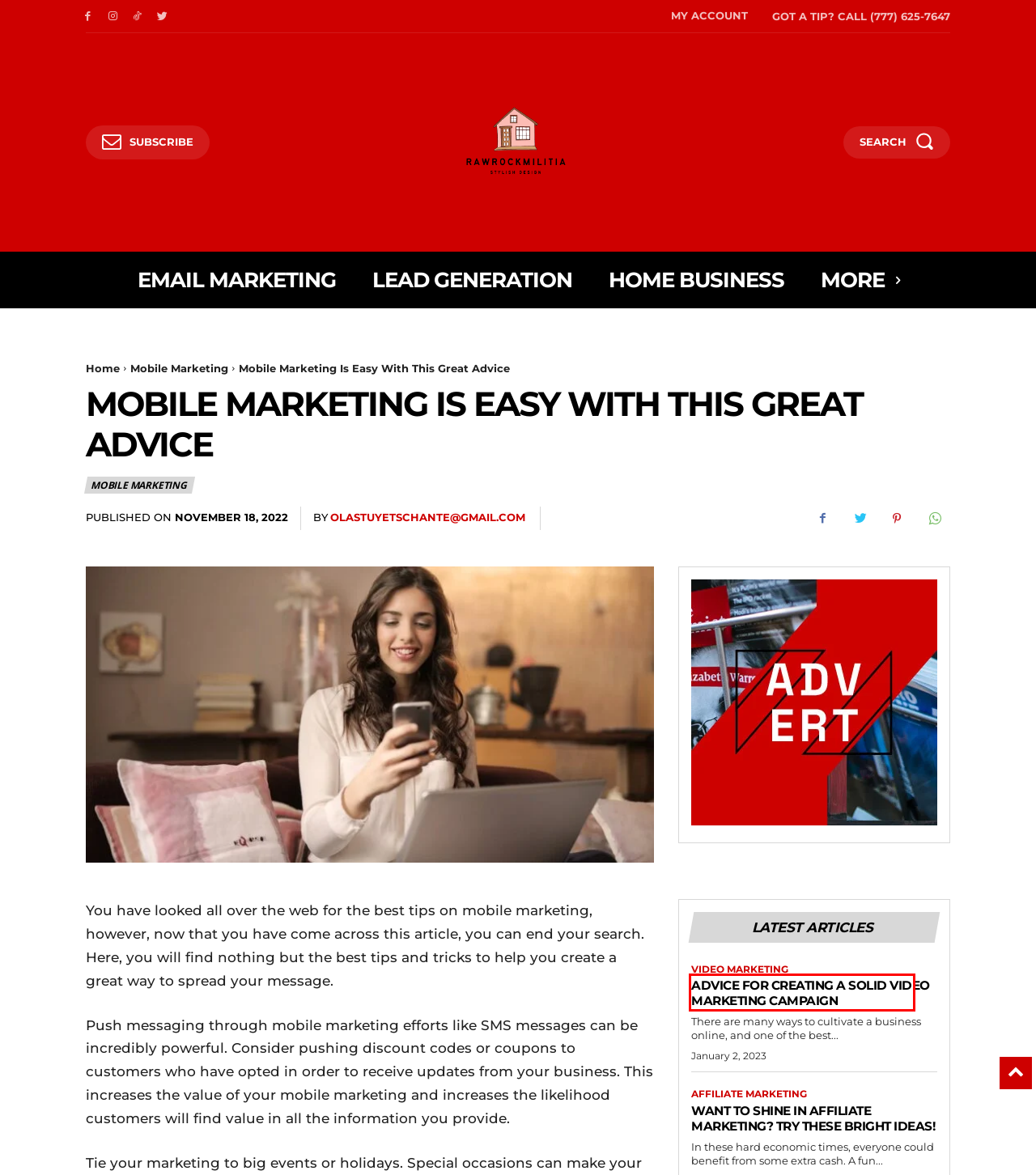You are given a screenshot of a webpage within which there is a red rectangle bounding box. Please choose the best webpage description that matches the new webpage after clicking the selected element in the bounding box. Here are the options:
A. Mobile Marketing | rawrockmilitia.com
B. Lead Generation | rawrockmilitia.com
C. Email Marketing | rawrockmilitia.com
D. Want To Shine In Affiliate Marketing?  Try These Bright Ideas! | rawrockmilitia.com
E. Advice For Creating A Solid Video Marketing Campaign | rawrockmilitia.com
F. Video Marketing | rawrockmilitia.com
G. Home Business | rawrockmilitia.com
H. Affiliate Marketing | rawrockmilitia.com

E